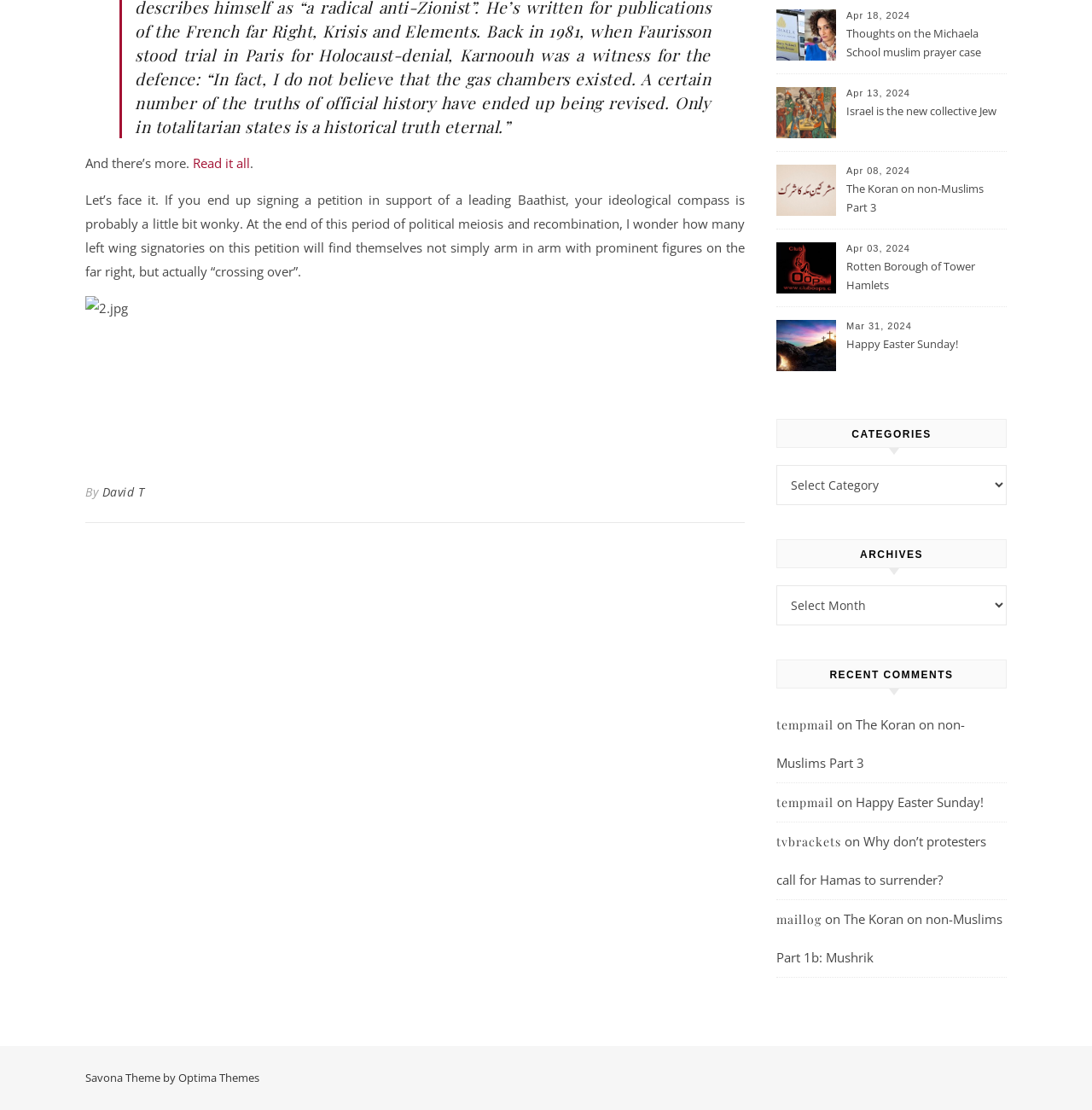Can you specify the bounding box coordinates for the region that should be clicked to fulfill this instruction: "Click on the 'DONATE' link".

None